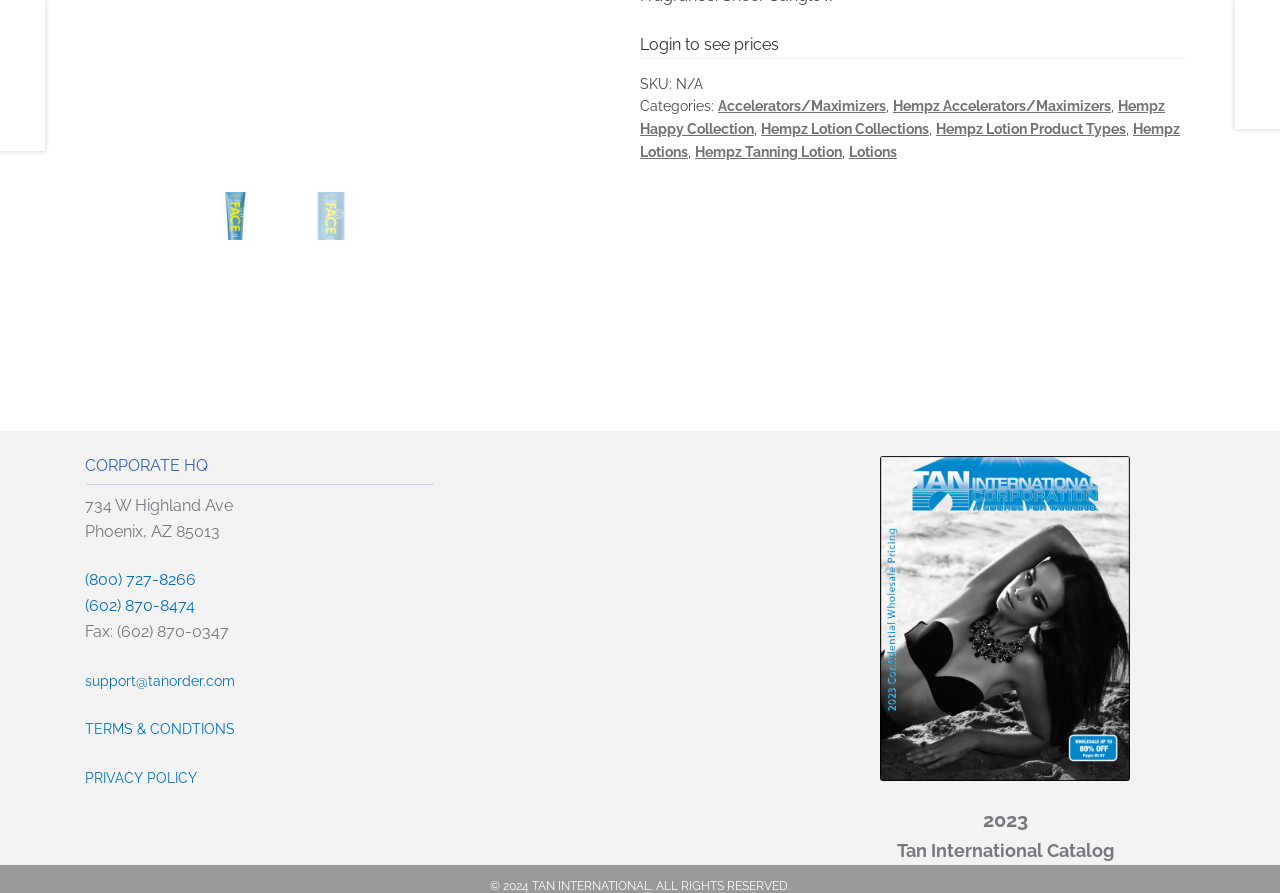Using the provided description: "Hempz Lotions", find the bounding box coordinates of the corresponding UI element. The output should be four float numbers between 0 and 1, in the format [left, top, right, bottom].

[0.5, 0.135, 0.922, 0.179]